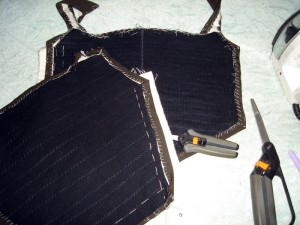Offer a detailed explanation of the image and its components.

The image displays the insides of a brown wool bodice, indicative of a sewing project in progress. The bodice pieces are prominently featured, showcasing careful stitching along the edges, with a zig-zag stitch visible on the fabric. Clips are used to hold the layers in place, ensuring precision during assembly. Nearby, a pair of scissors and a sewing iron suggest that the project is not only intricate but also involves various stages of preparation, such as cutting and pressing the fabric. This visual reflects the meticulous craftsmanship involved in creating historically inspired garments, aligning with the broader narrative of sewing techniques and materials used in the crafting process.